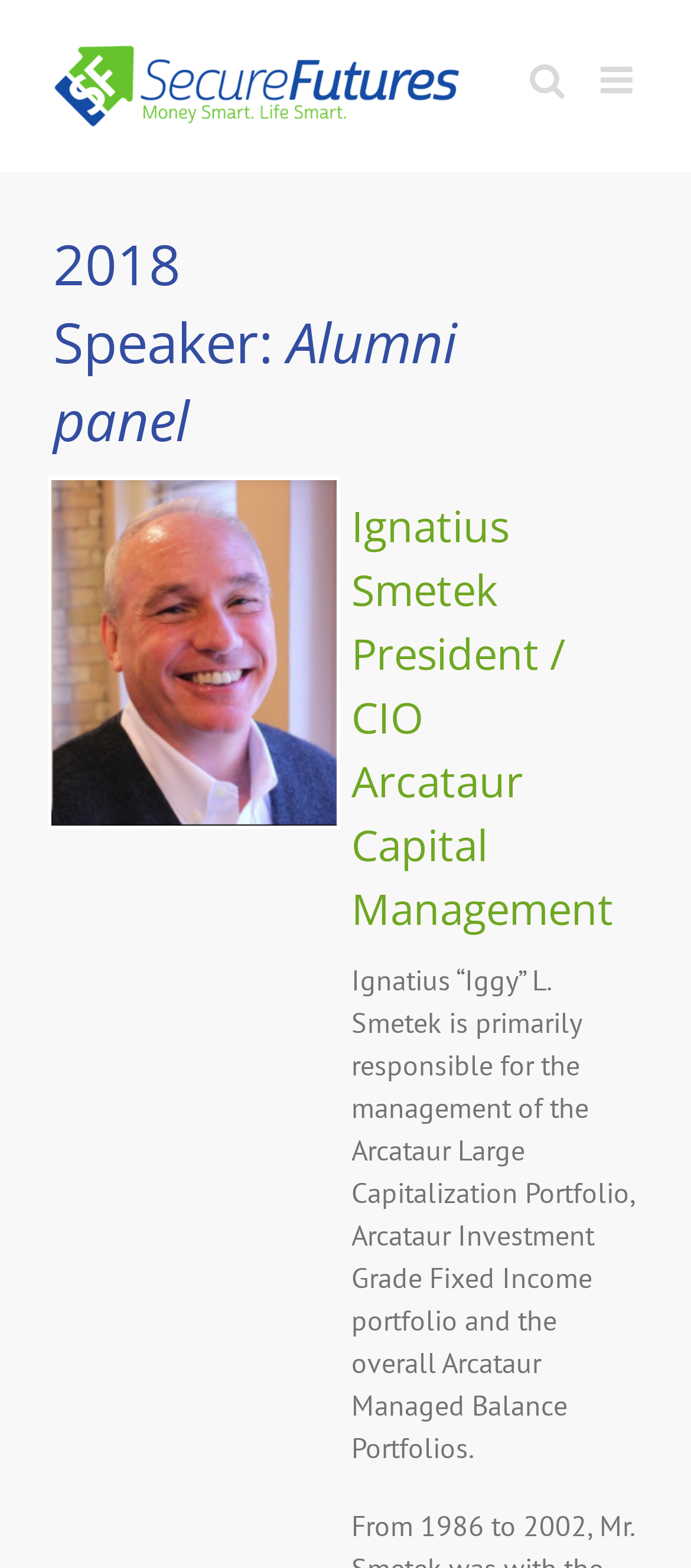Determine the bounding box coordinates of the UI element described by: "alt="SecureFutures – Investment Conference Logo"".

[0.077, 0.023, 0.669, 0.087]